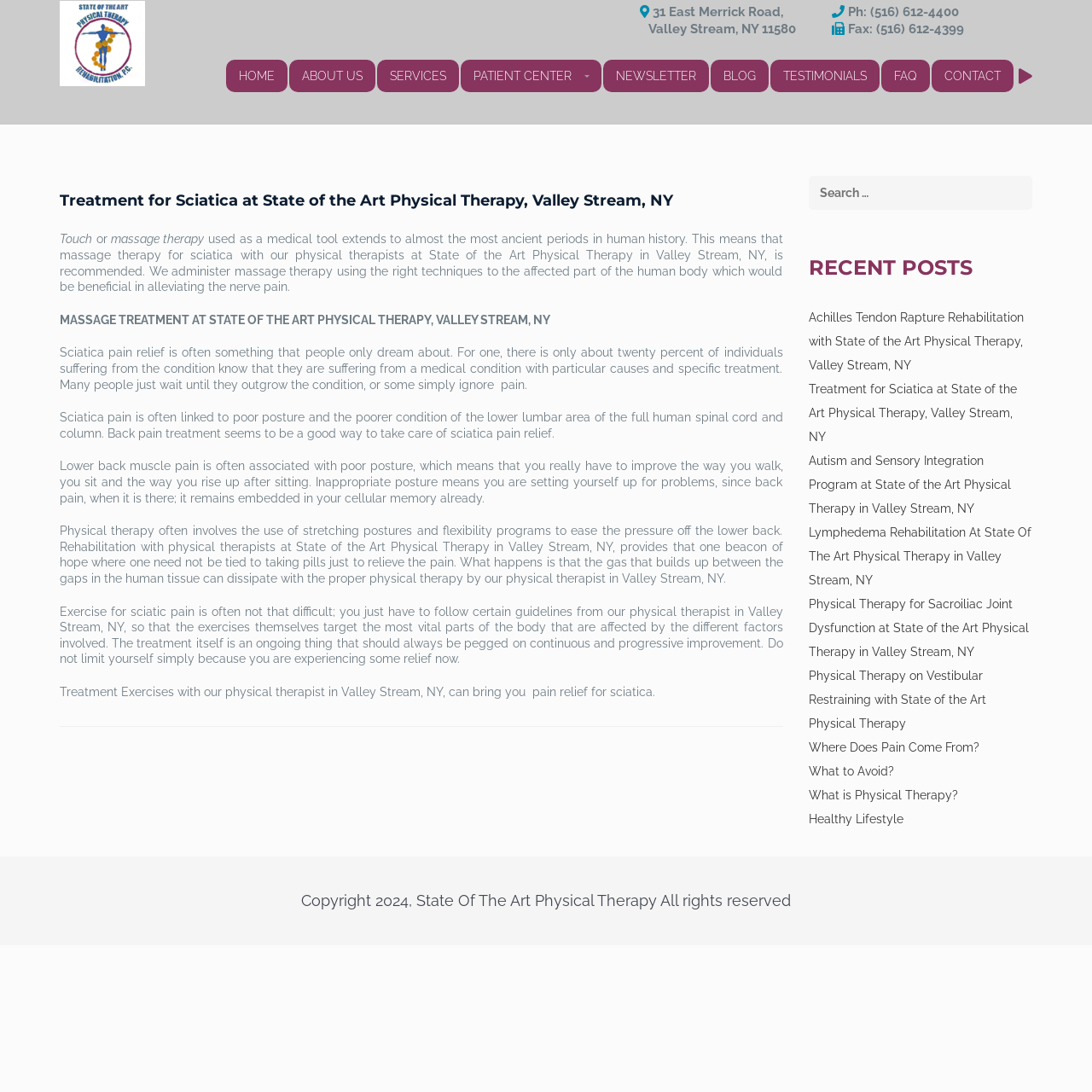Please determine the bounding box coordinates for the UI element described as: "What to Avoid?".

[0.74, 0.7, 0.818, 0.712]